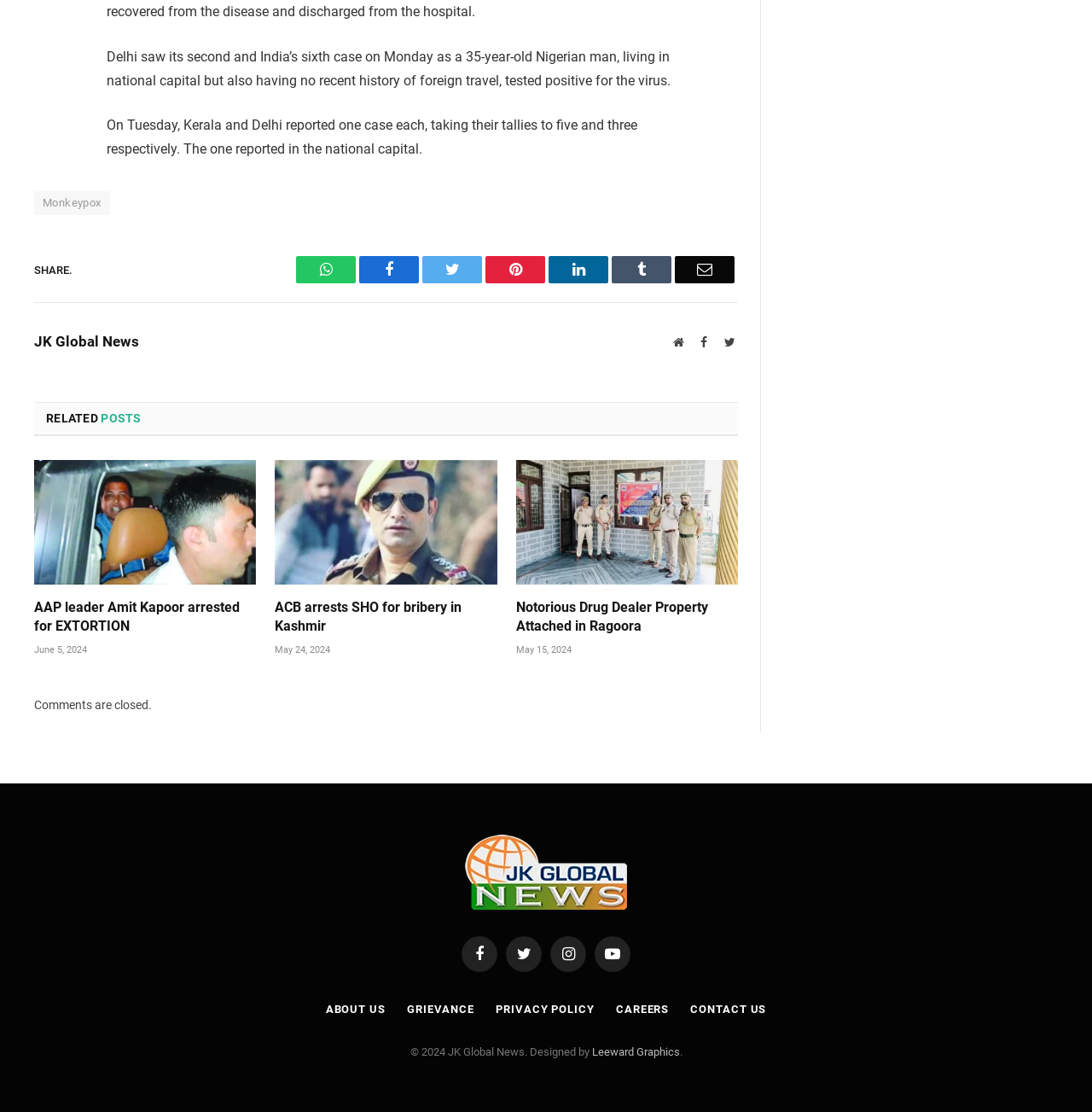Use one word or a short phrase to answer the question provided: 
How many related posts are shown on the webpage?

3